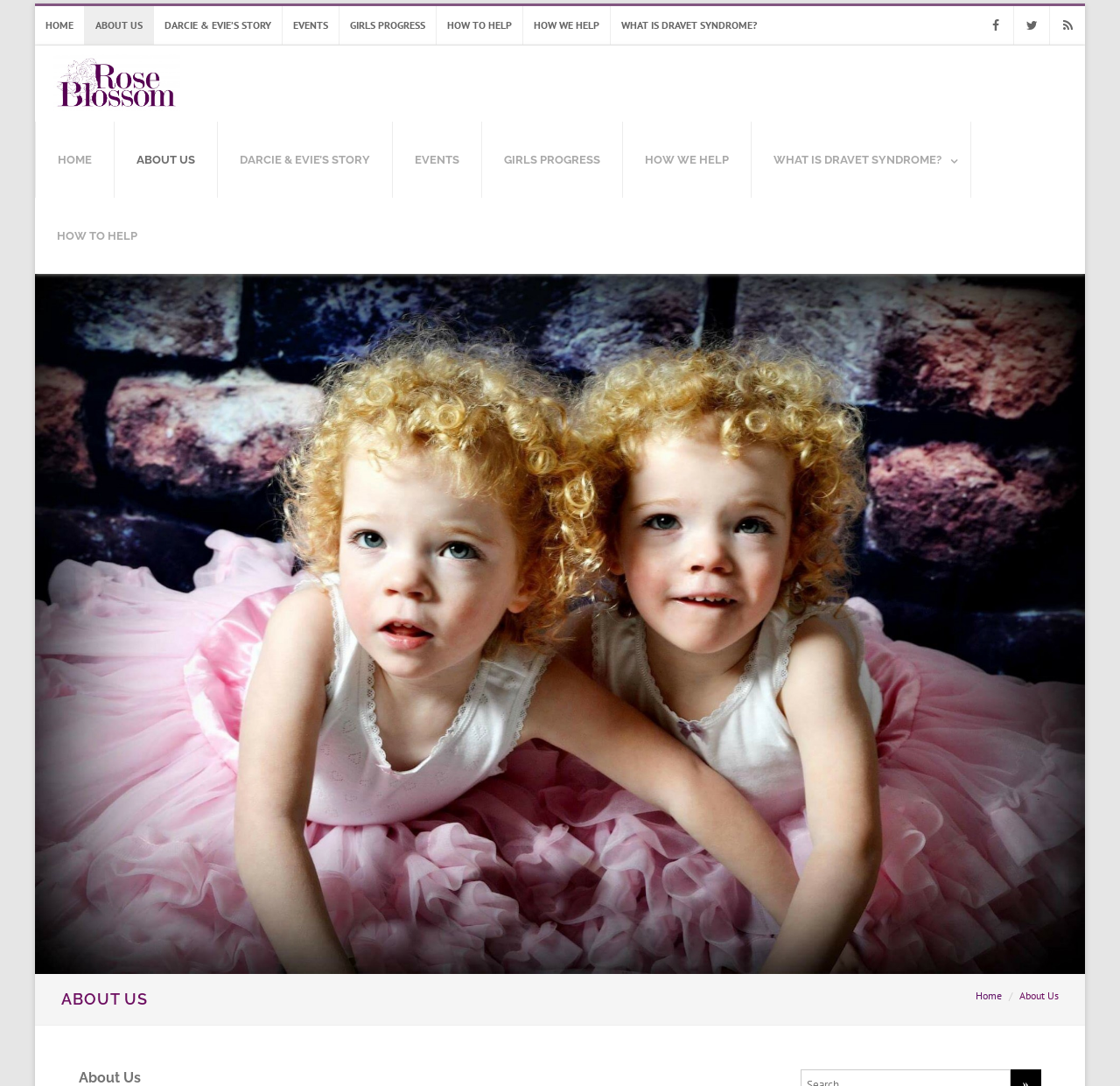Answer the question below with a single word or a brief phrase: 
How many social media links are present on the webpage?

3